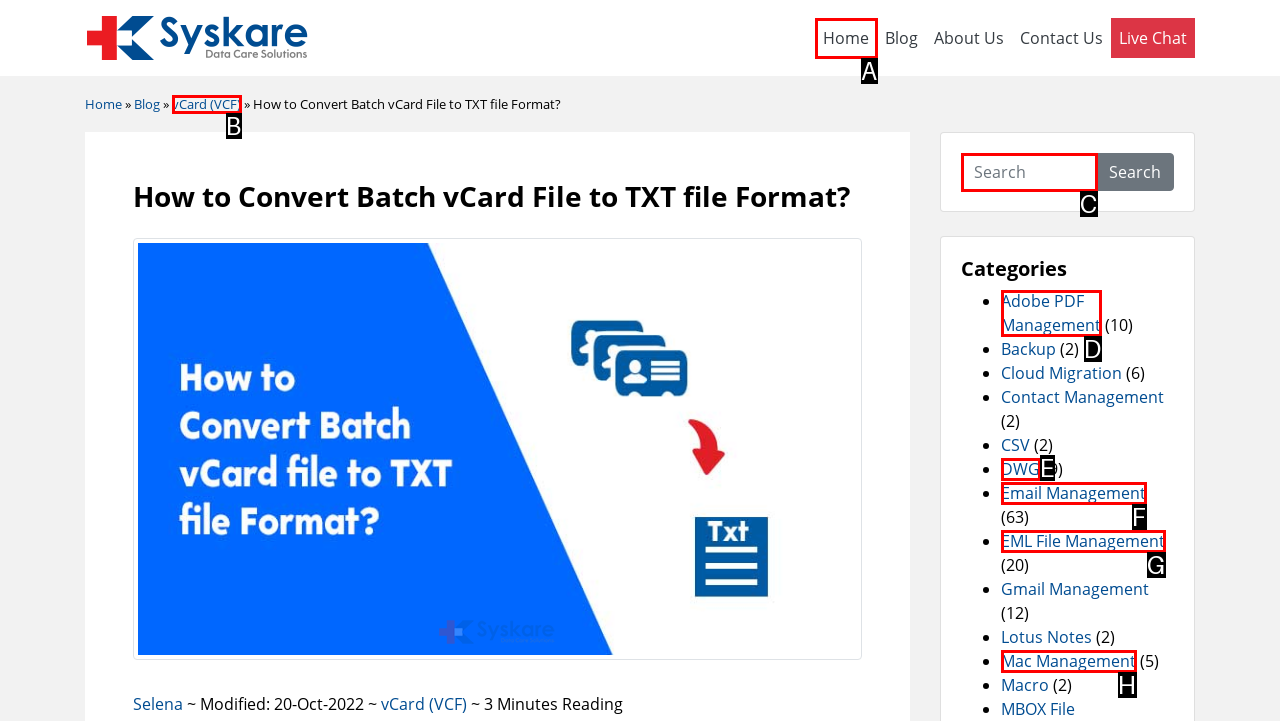Choose the HTML element that aligns with the description: EML File Management. Indicate your choice by stating the letter.

G